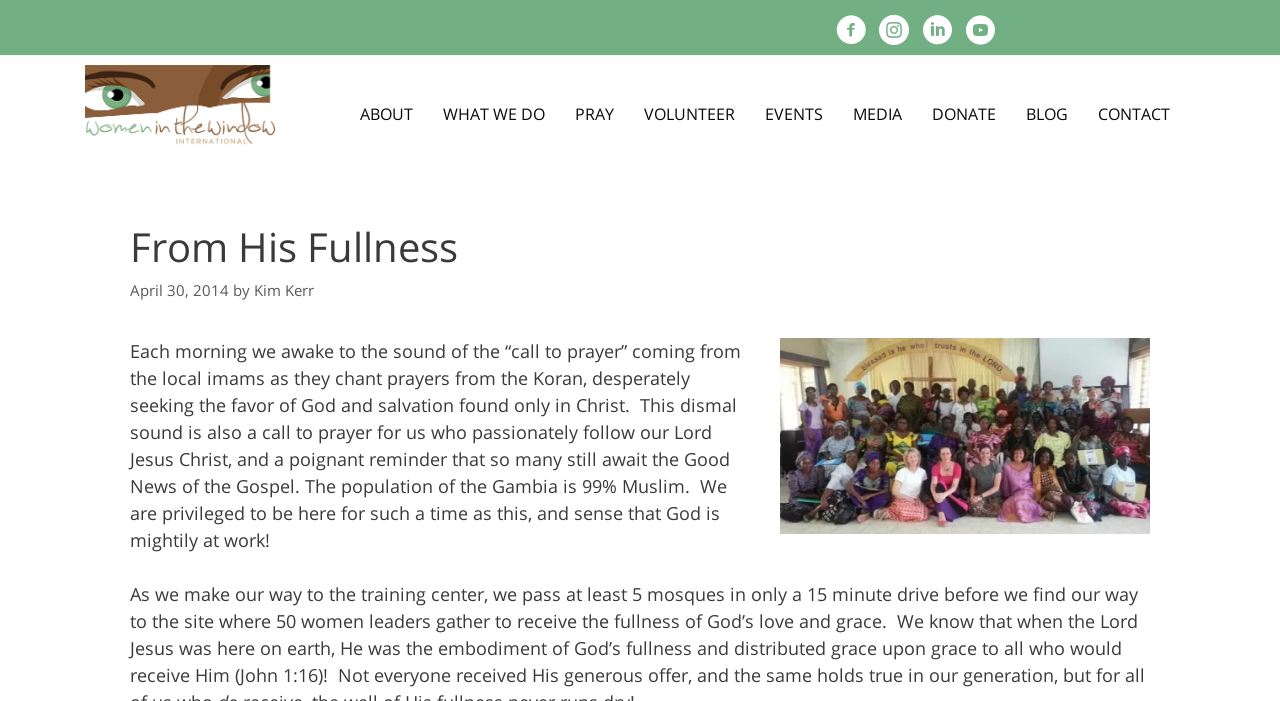Please provide the bounding box coordinates for the element that needs to be clicked to perform the instruction: "Click the 'Women In The Window International' link". The coordinates must consist of four float numbers between 0 and 1, formatted as [left, top, right, bottom].

[0.066, 0.132, 0.215, 0.166]